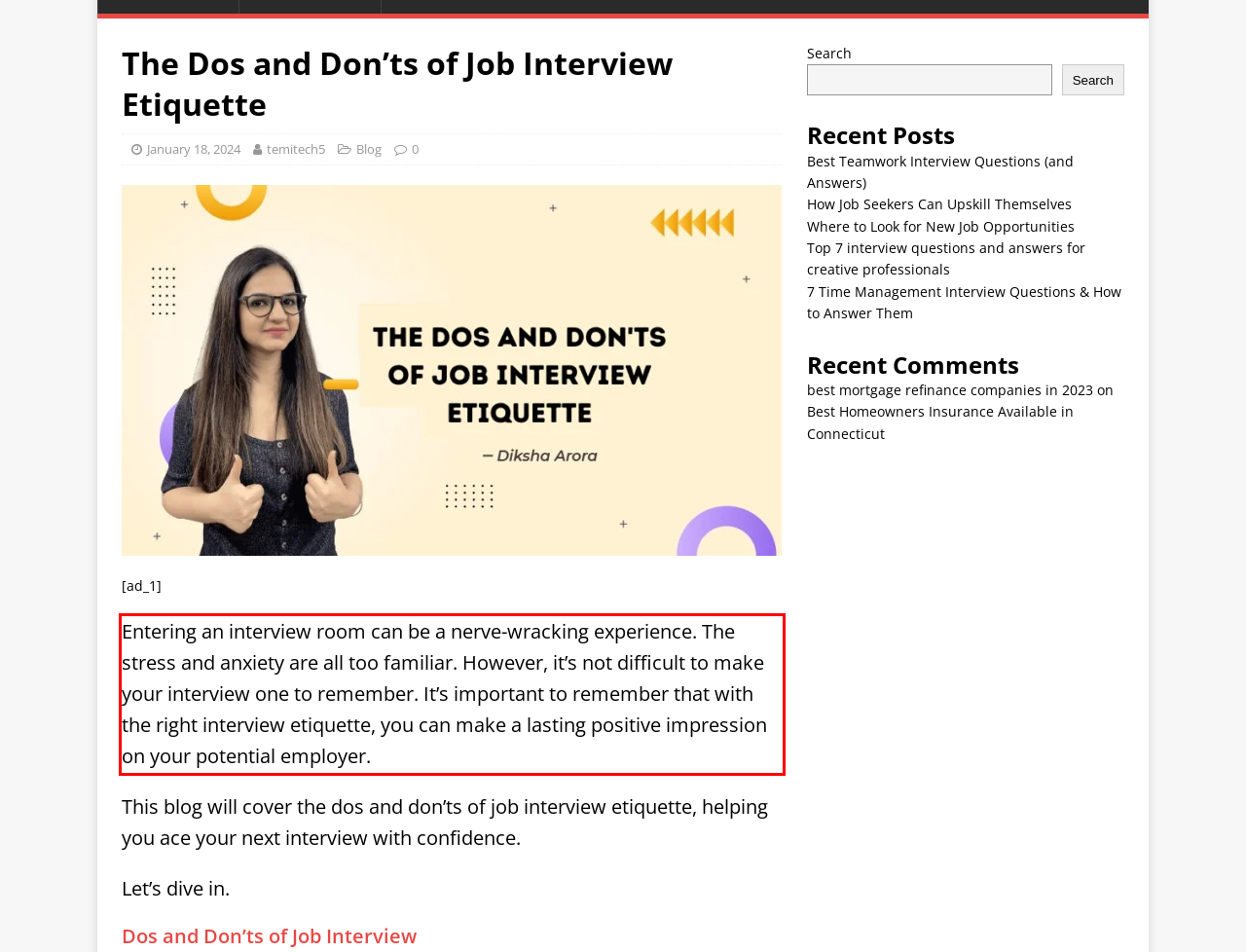Please extract the text content within the red bounding box on the webpage screenshot using OCR.

Entering an interview room can be a nerve-wracking experience. The stress and anxiety are all too familiar. However, it’s not difficult to make your interview one to remember. It’s important to remember that with the right interview etiquette, you can make a lasting positive impression on your potential employer.